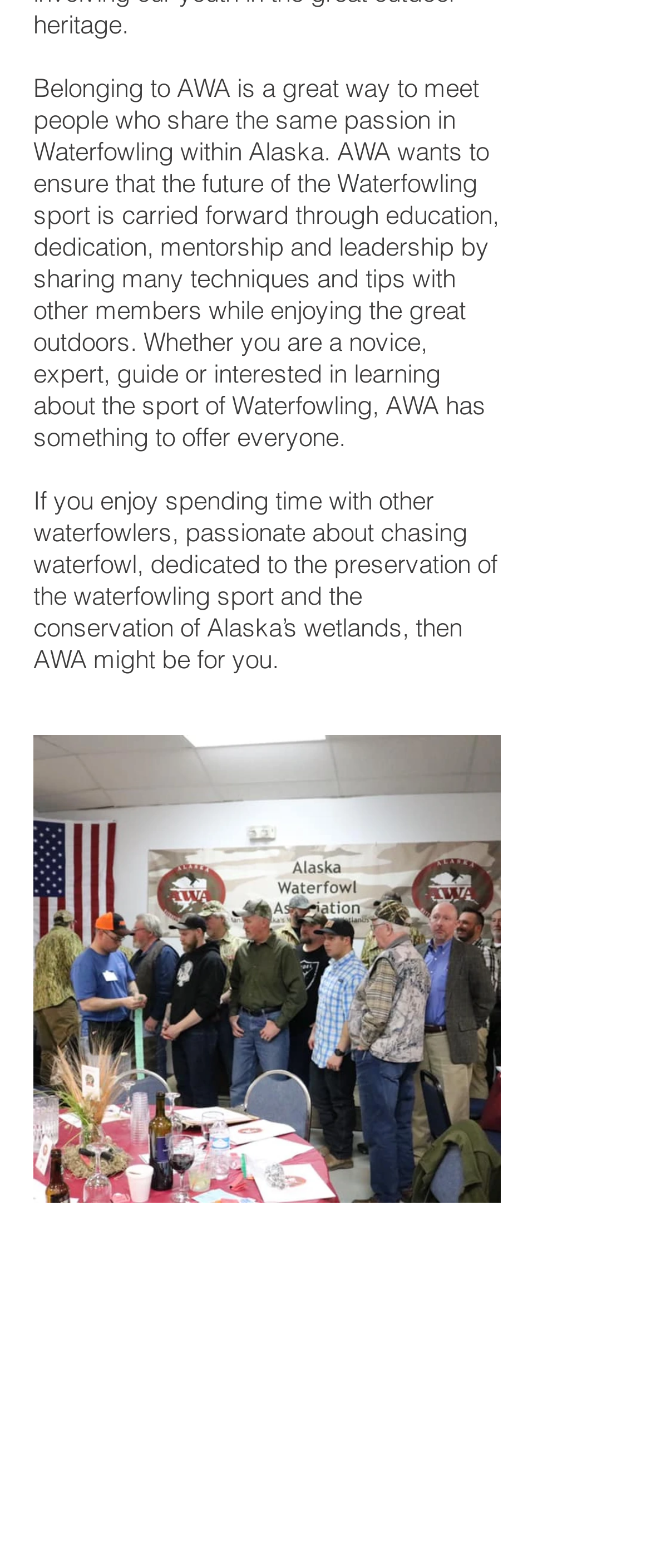Using the details in the image, give a detailed response to the question below:
What is the copyright year of the webpage?

The StaticText element '© 2022 by Alaska Waterfowl Association' indicates that the copyright year of the webpage is 2022.